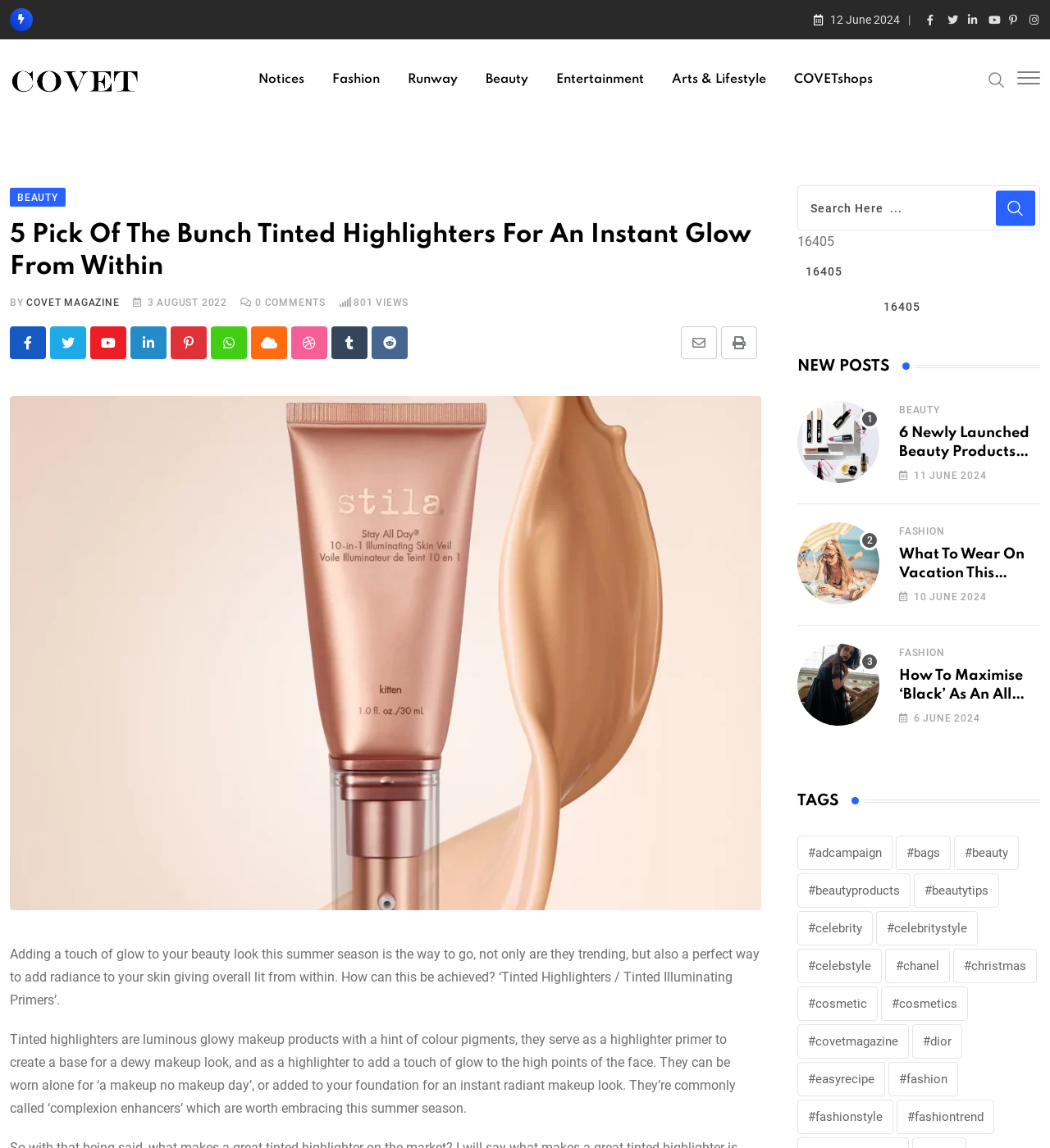Could you determine the bounding box coordinates of the clickable element to complete the instruction: "View the 'TAGS' section"? Provide the coordinates as four float numbers between 0 and 1, i.e., [left, top, right, bottom].

[0.759, 0.689, 0.991, 0.706]